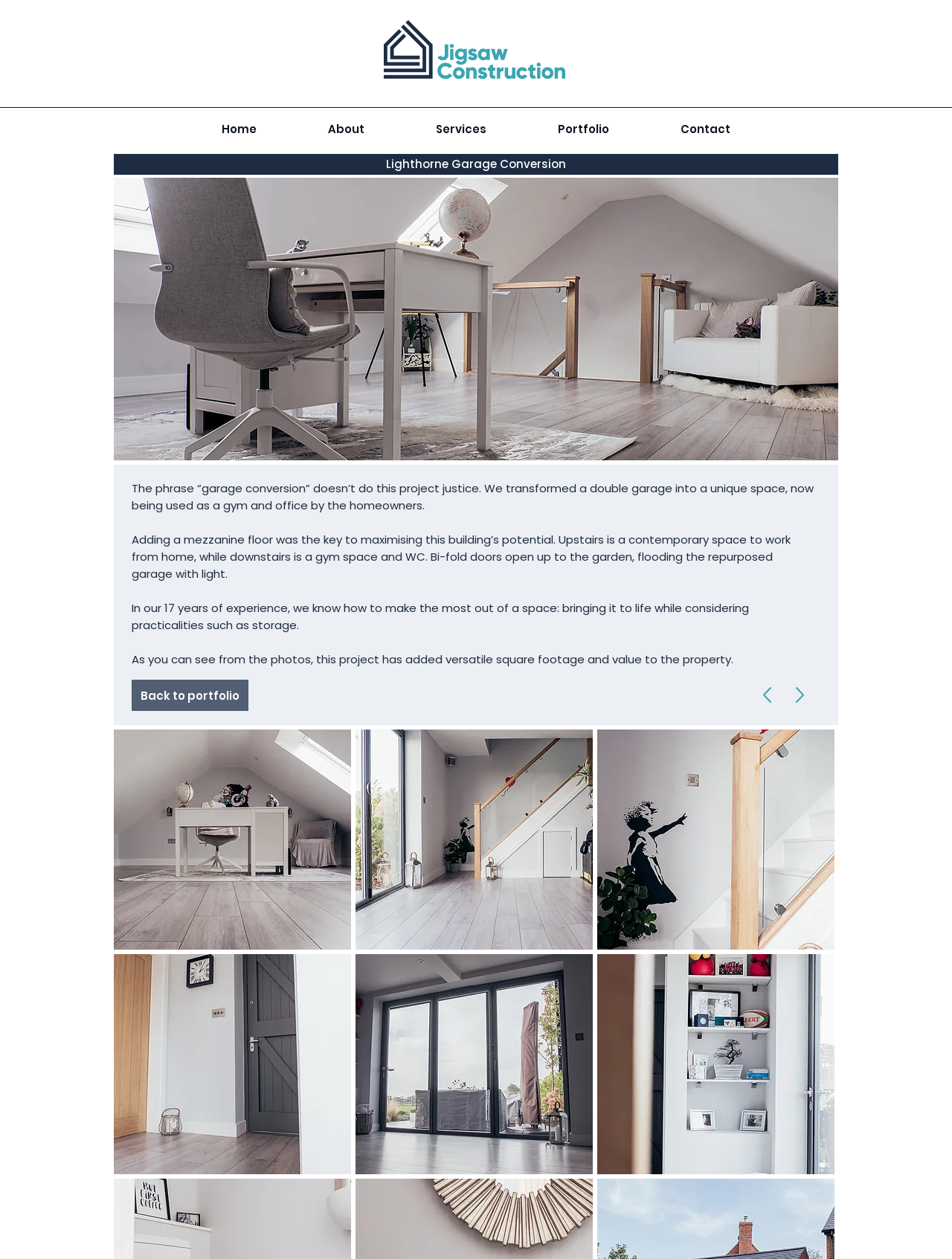What is the purpose of the mezzanine floor in this project?
Look at the screenshot and give a one-word or phrase answer.

Maximising space